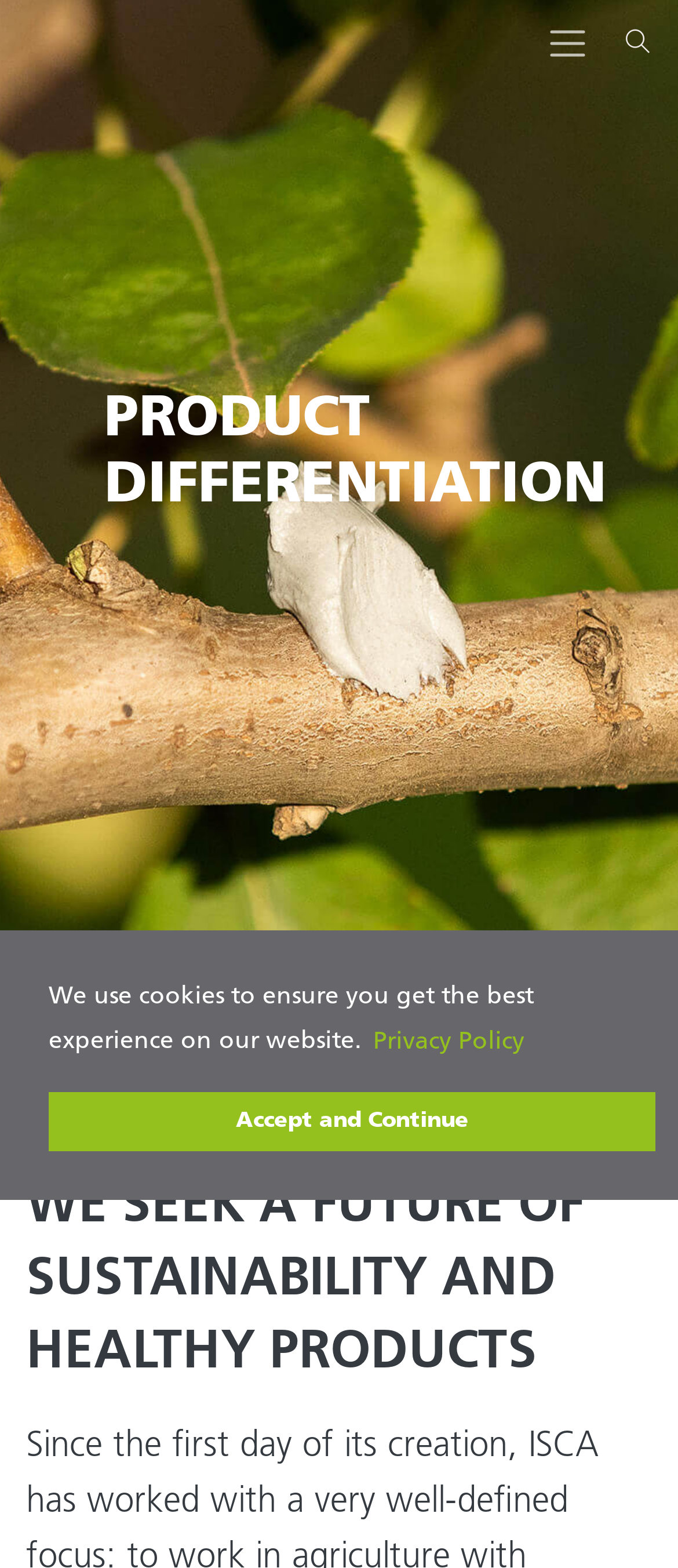What is the company name?
Examine the image and give a concise answer in one word or a short phrase.

ISCA